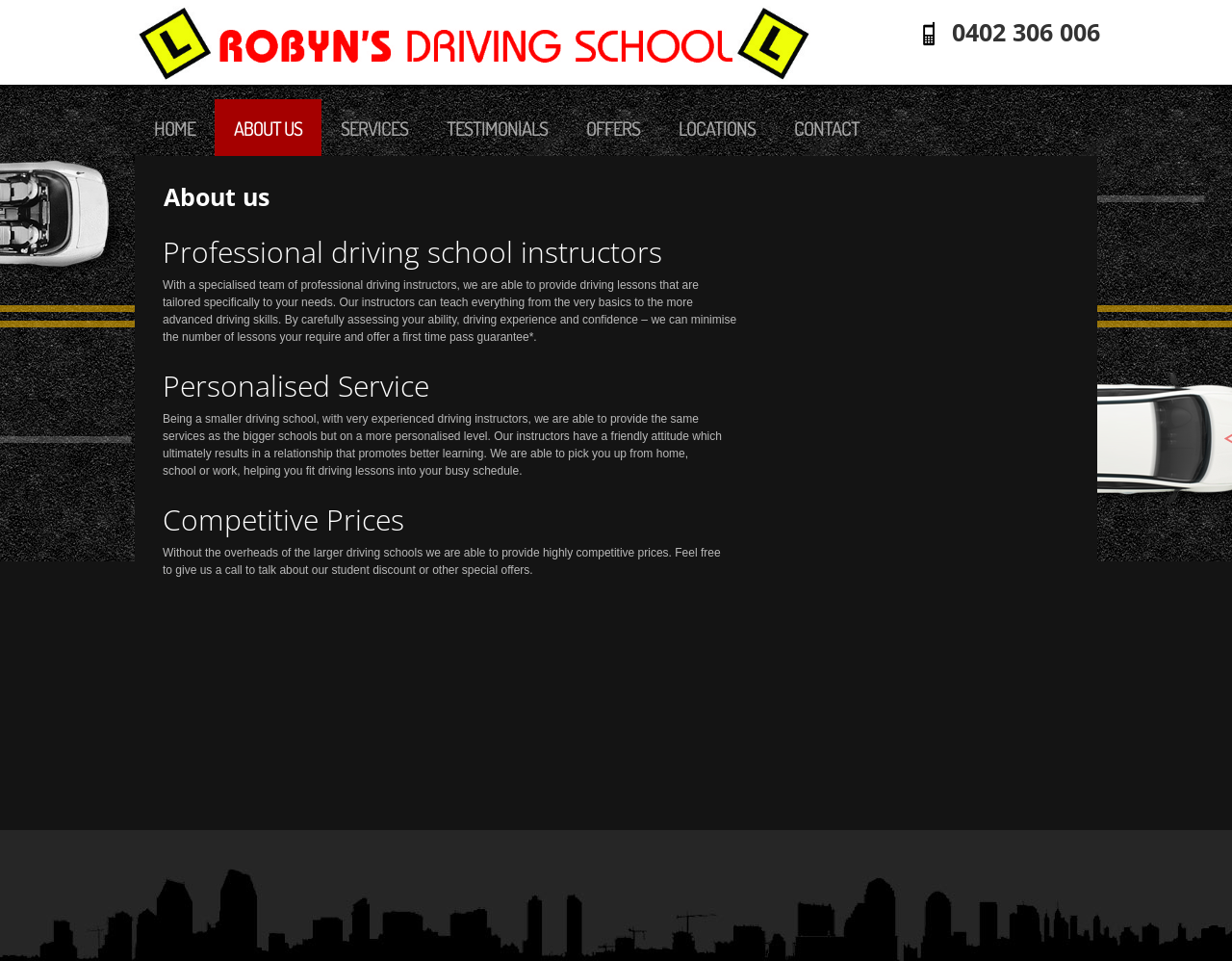What is the phone number to contact the driving school?
Based on the image, respond with a single word or phrase.

0402 306 006